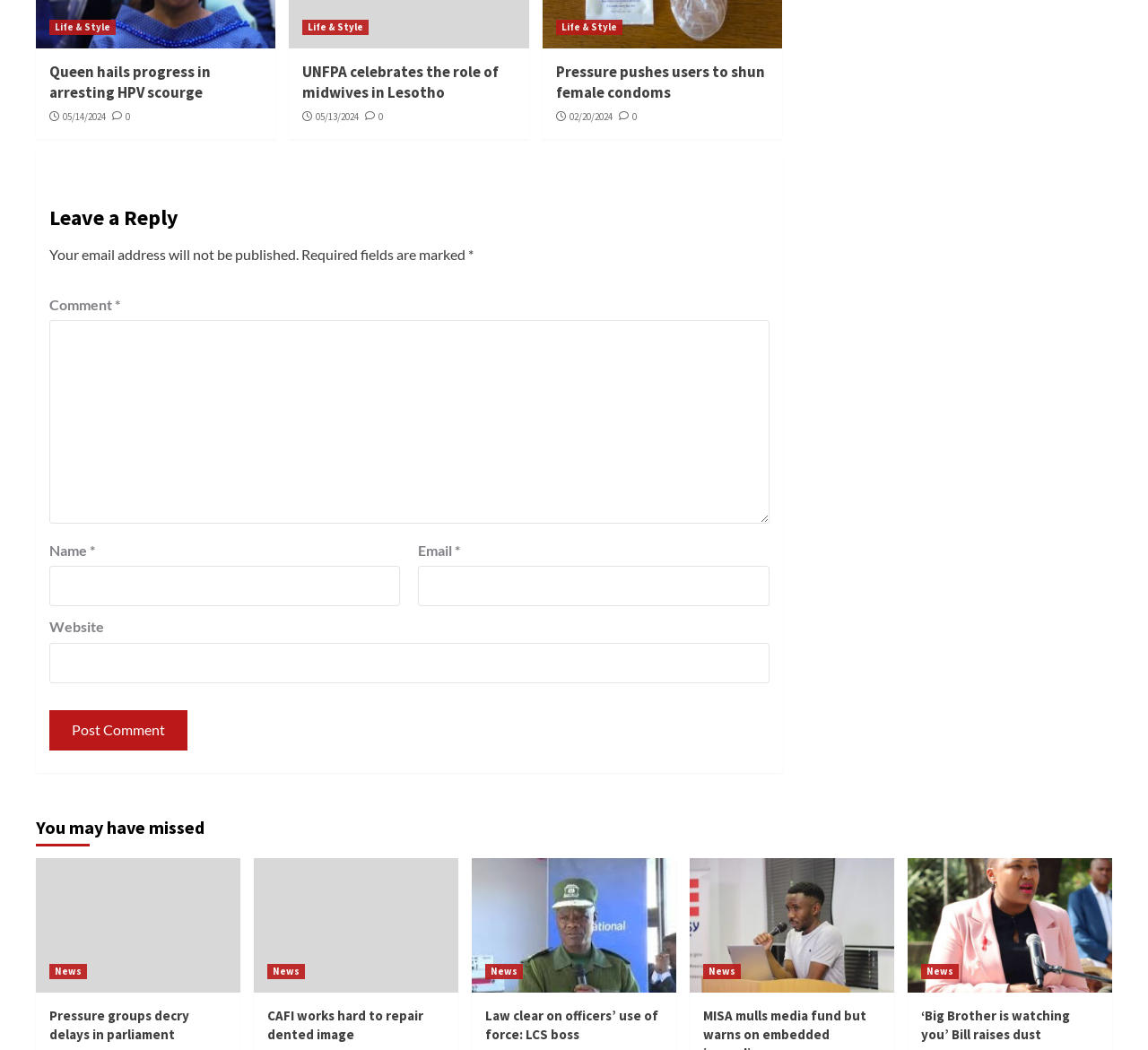Please identify the bounding box coordinates of the element that needs to be clicked to perform the following instruction: "Click the 'Home' link".

None